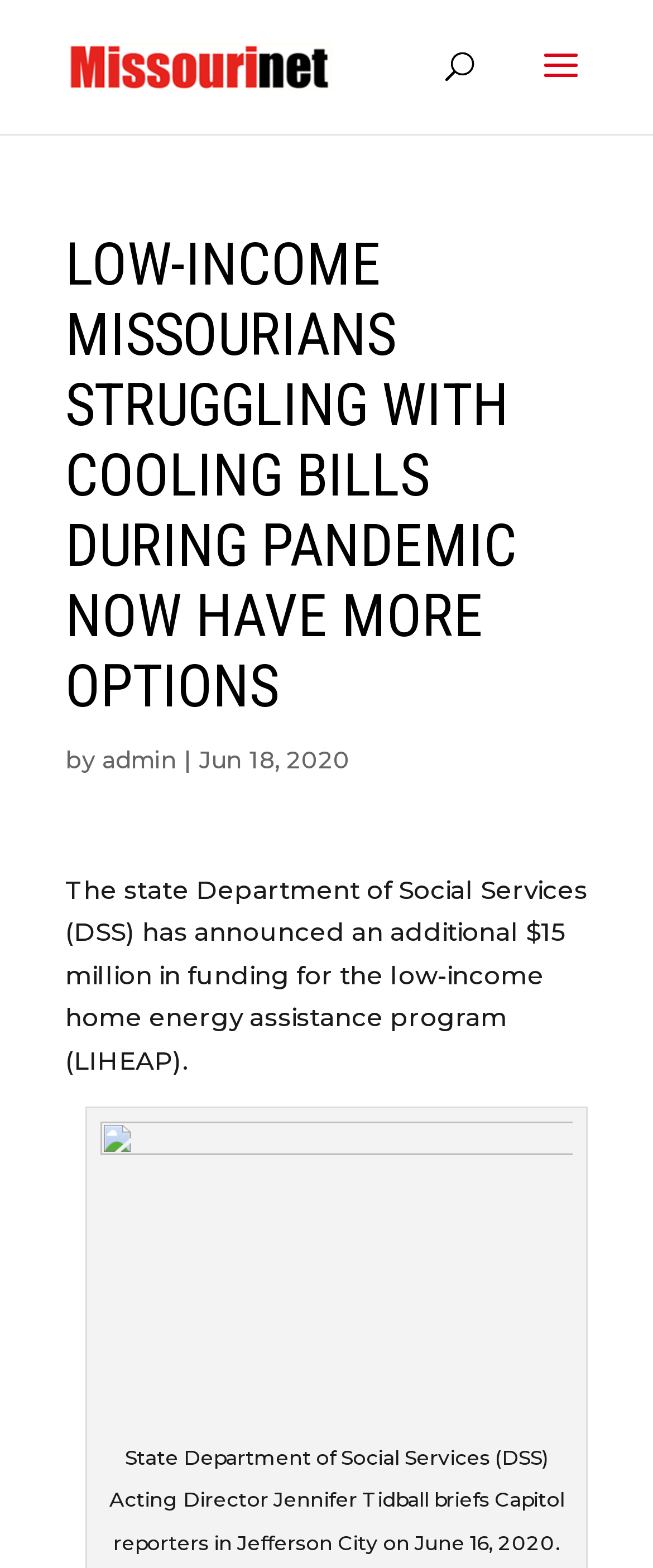Who announced the additional funding for LIHEAP?
Please give a detailed answer to the question using the information shown in the image.

I found this information by reading the article content, which states 'The state Department of Social Services (DSS) has announced an additional $15 million in funding for the low-income home energy assistance program (LIHEAP).' The article mentions the DSS Acting Director Jennifer Tidball as the one who made the announcement.